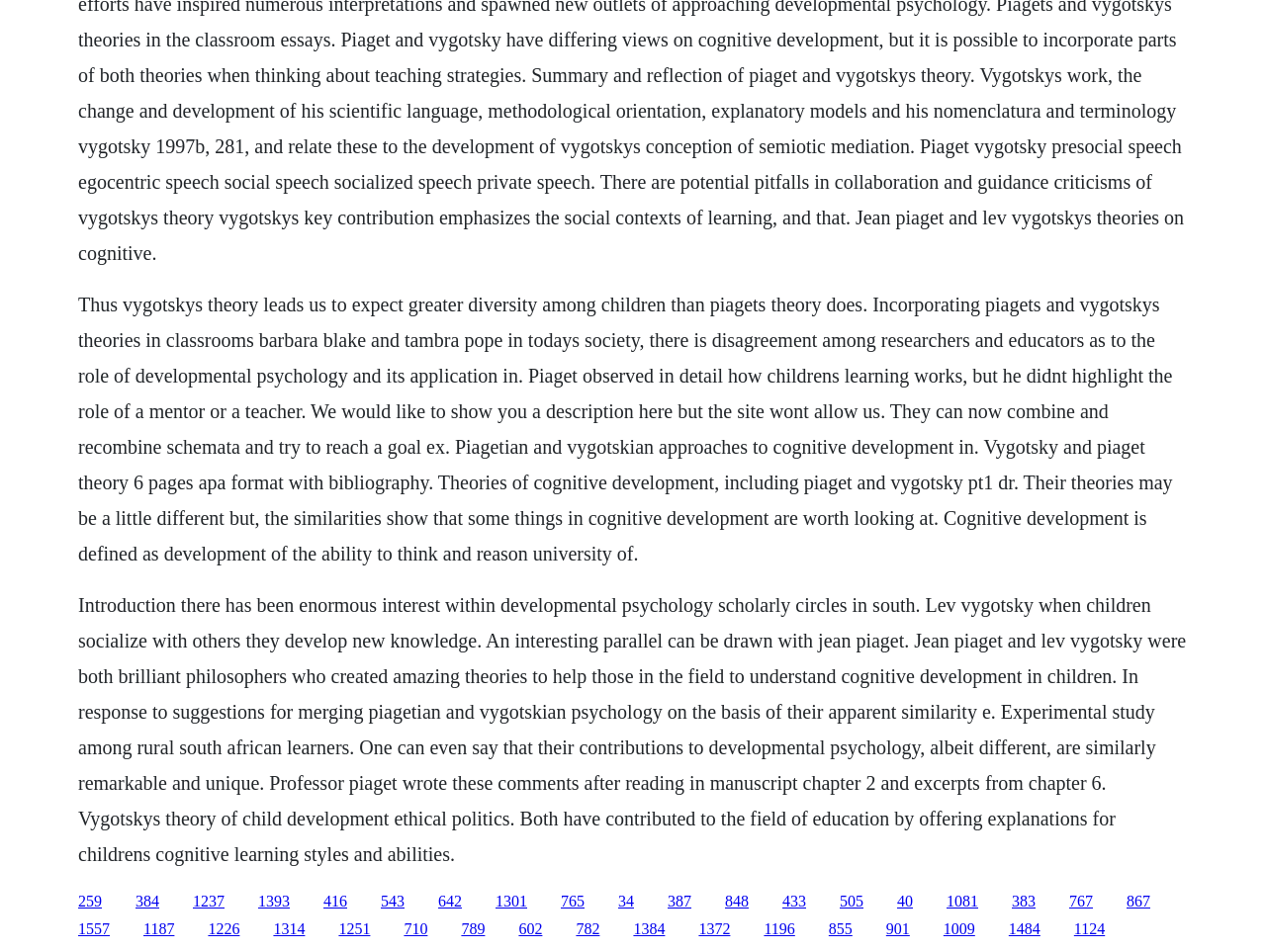Find the bounding box coordinates of the element to click in order to complete the given instruction: "Click the link '384'."

[0.107, 0.937, 0.126, 0.955]